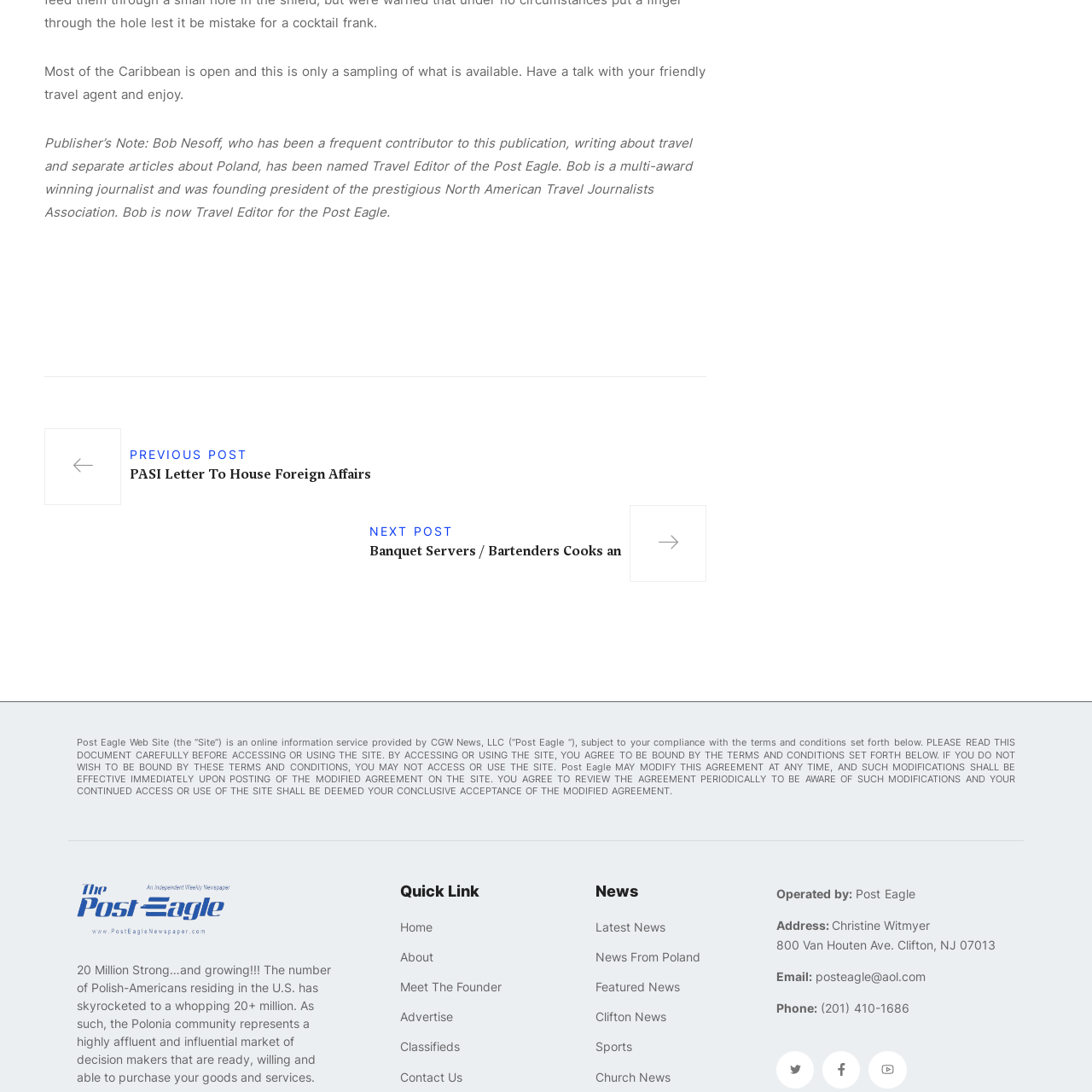Please find the bounding box coordinates of the element's region to be clicked to carry out this instruction: "Follow on Twitter".

[0.711, 0.962, 0.745, 0.997]